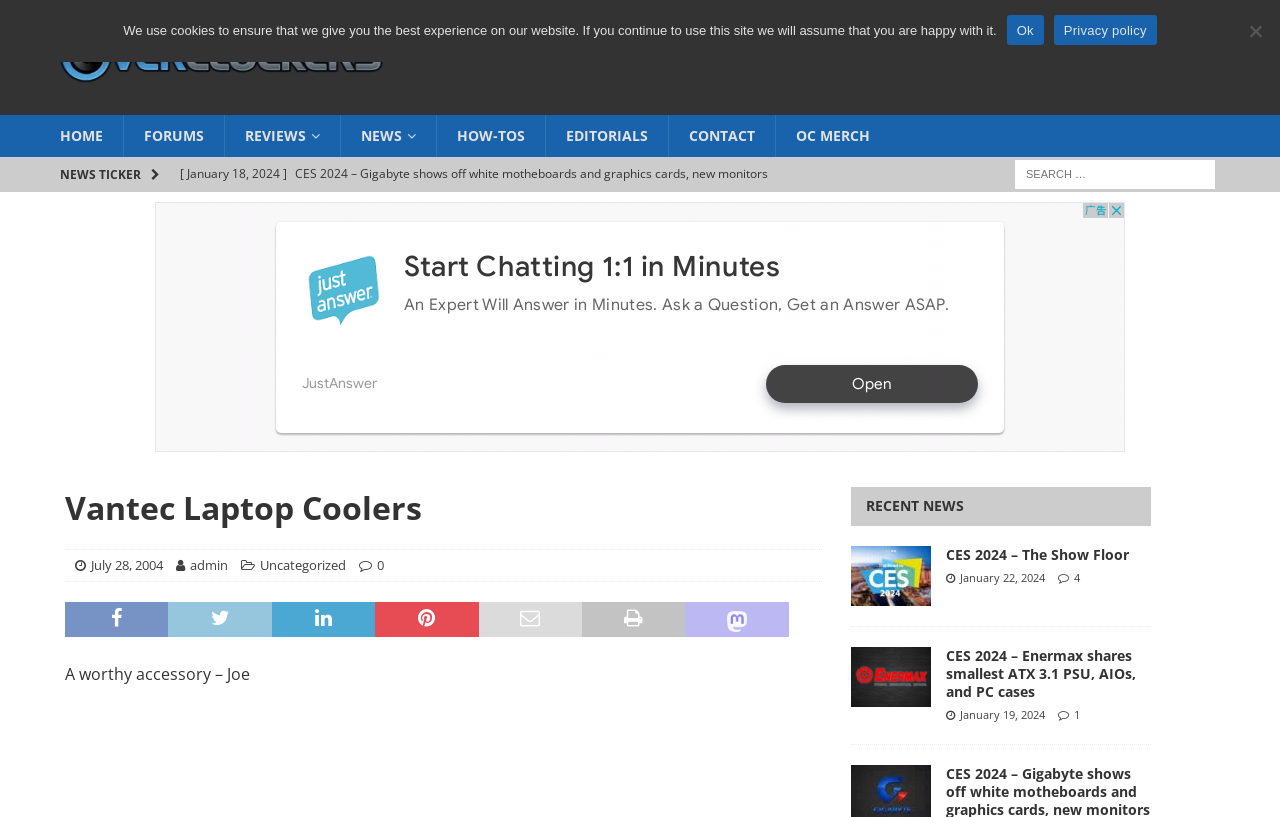Utilize the details in the image to give a detailed response to the question: How many links are there in the 'NEWS TICKER' section?

I counted the number of links in the 'NEWS TICKER' section, which are dated from January 10, 2024, to January 22, 2024. There are 8 links in total.